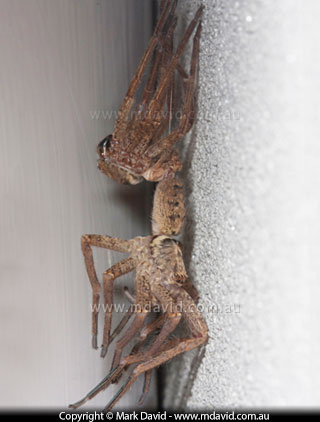Why do Wolf Spiders shed their skin?
Provide a detailed and extensive answer to the question.

The exoskeleton of the Wolf Spider cannot expand, so it needs to shed its old skin to accommodate its growing size. This process of molting is critical for their growth and survival.